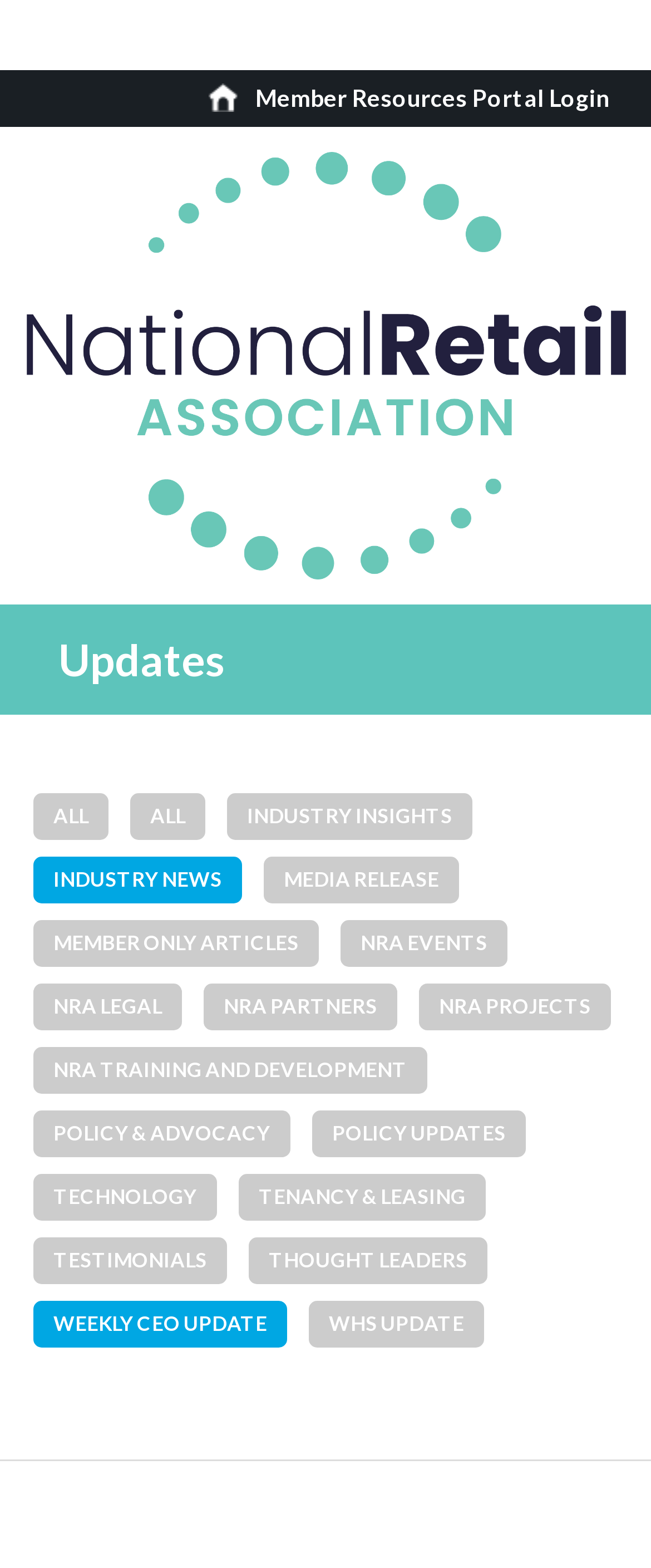Please identify the bounding box coordinates of the area I need to click to accomplish the following instruction: "Explore NRA Events".

[0.523, 0.587, 0.779, 0.617]